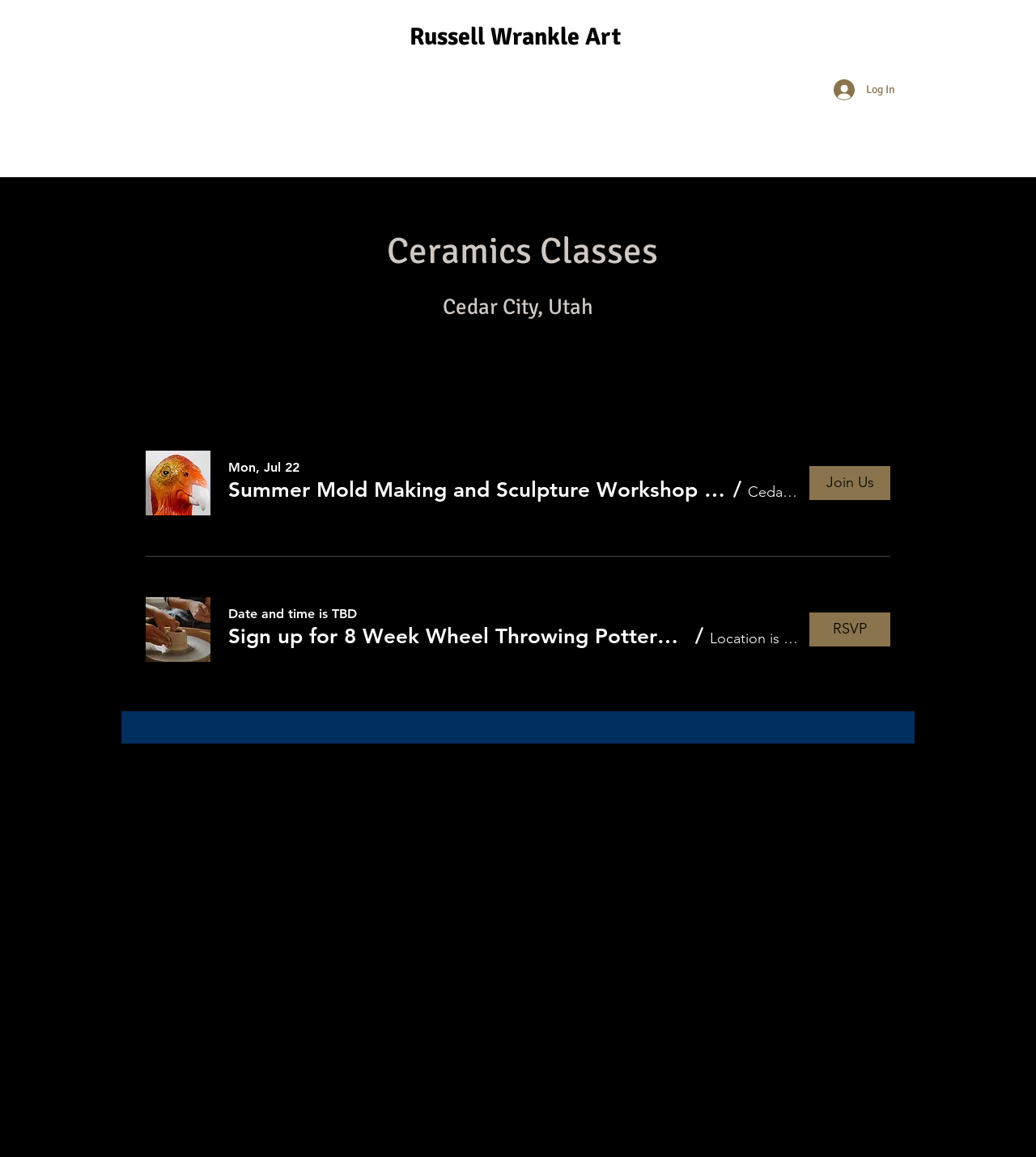Calculate the bounding box coordinates of the UI element given the description: "Animals".

[0.378, 0.064, 0.445, 0.106]